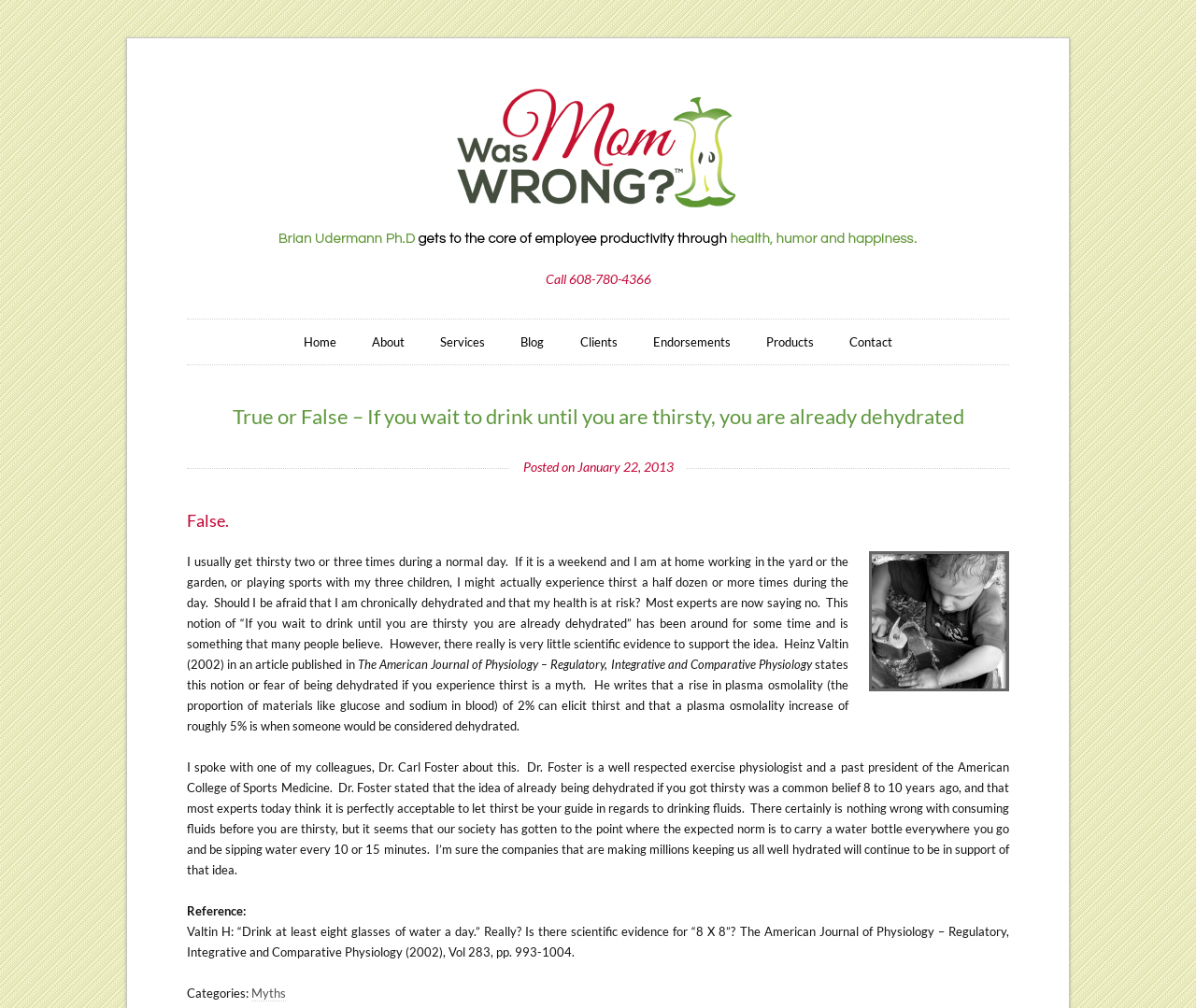Please reply to the following question with a single word or a short phrase:
What is the category of the article?

Myths